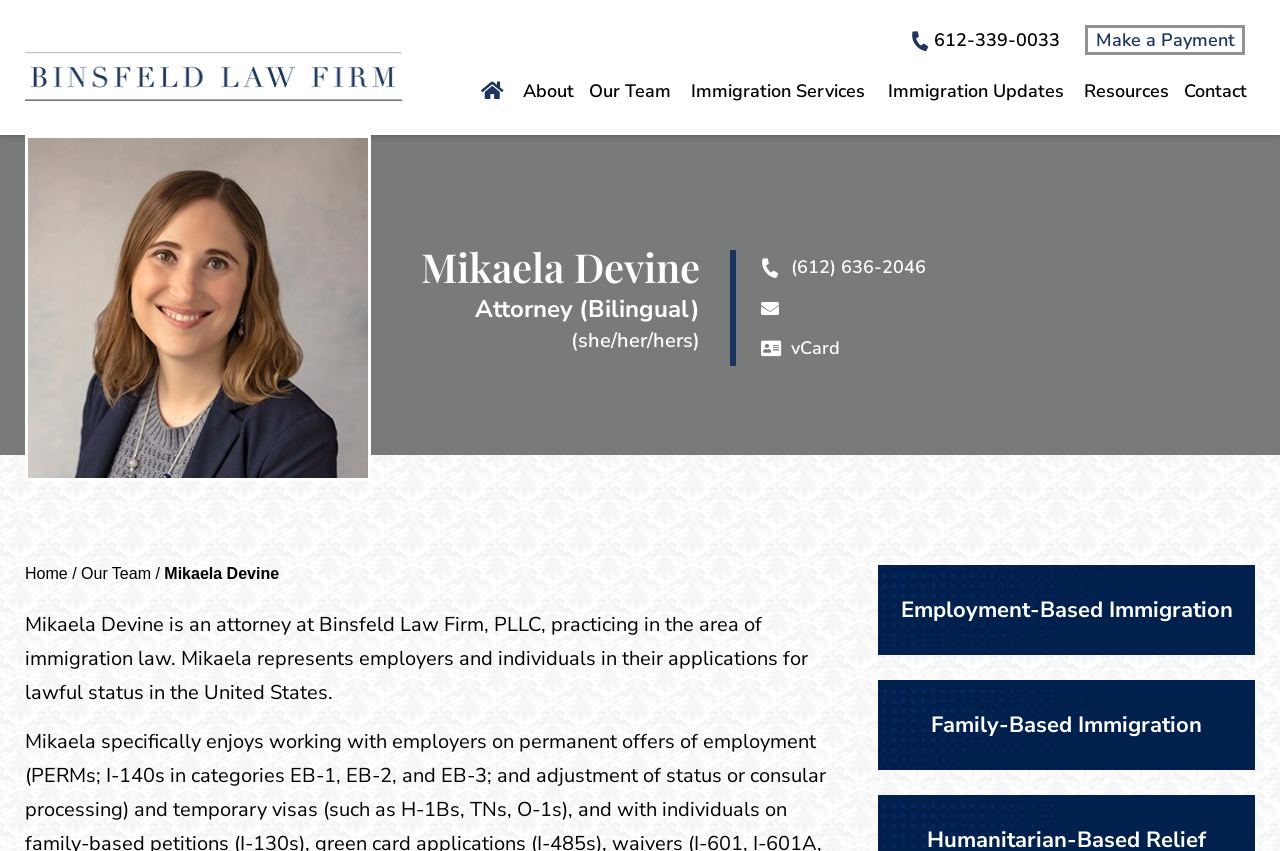What is the link to make a payment?
Give a single word or phrase as your answer by examining the image.

Make a Payment